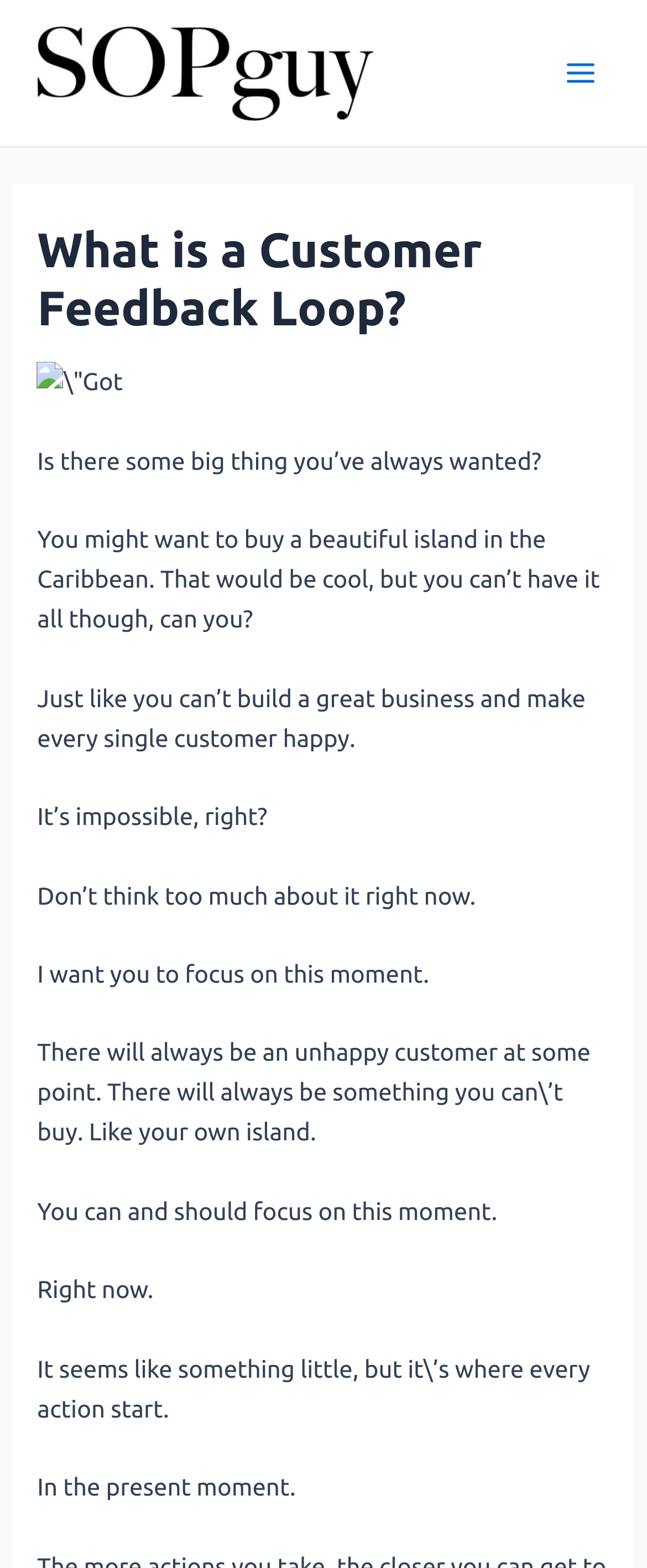What is the purpose of the image on the webpage?
Refer to the image and respond with a one-word or short-phrase answer.

Decoration